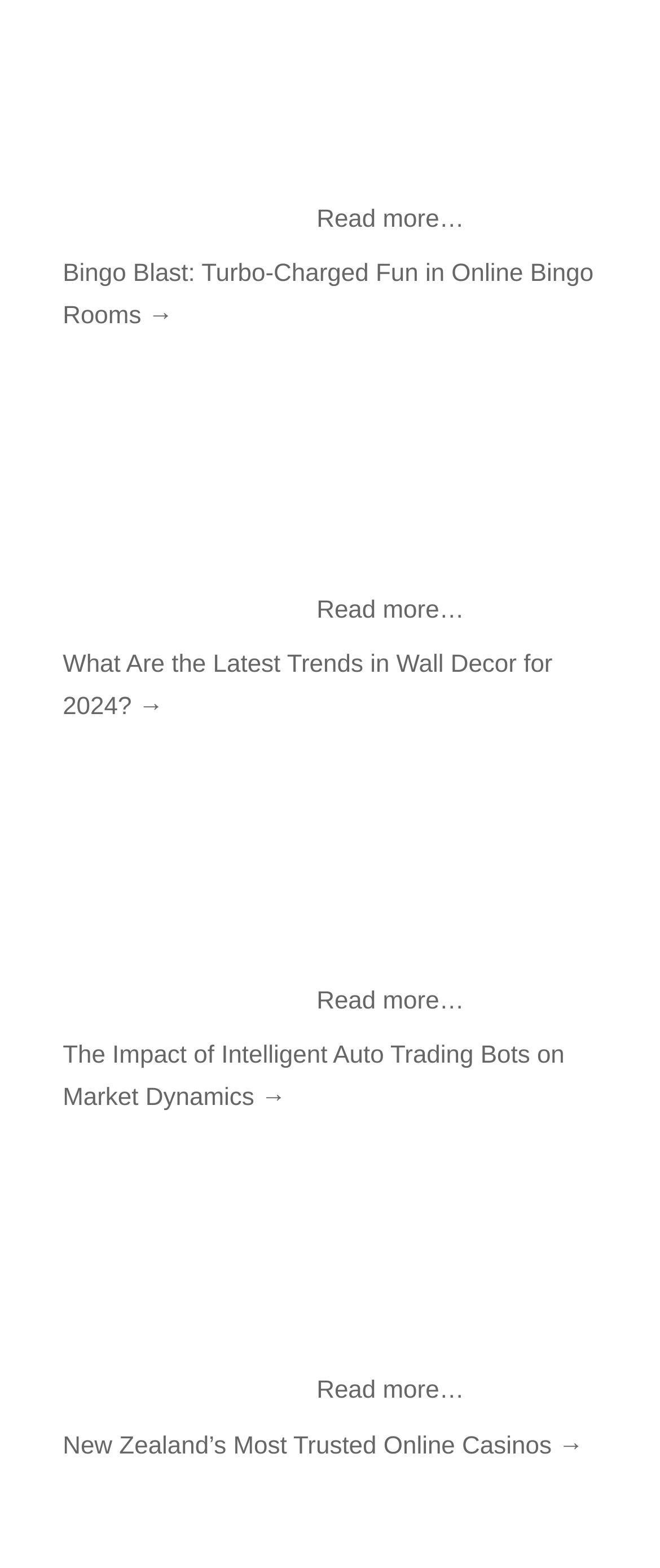Using the provided element description: "parent_node: Read more…", identify the bounding box coordinates. The coordinates should be four floats between 0 and 1 in the order [left, top, right, bottom].

[0.095, 0.381, 0.48, 0.398]